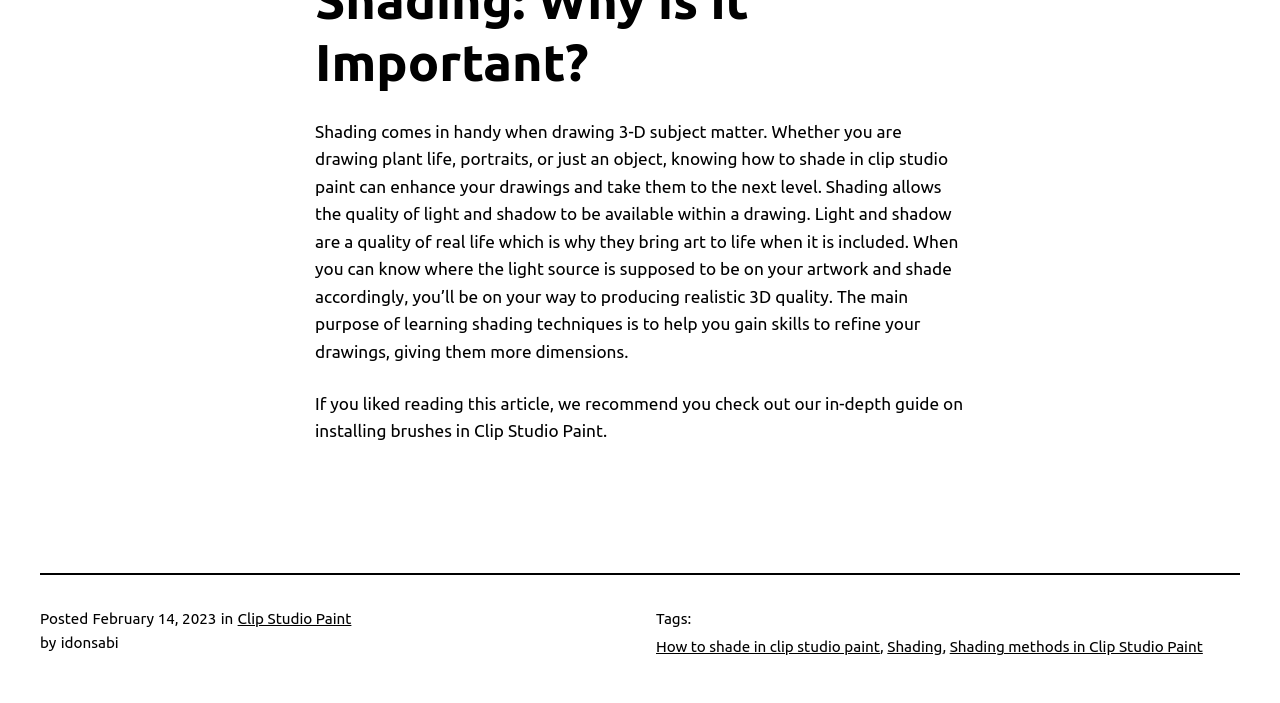What is the purpose of the lasso tool?
Please answer the question with a detailed and comprehensive explanation.

The lasso tool is used to make a selection for the shadows, and then the Monochromatic pattern can be applied to the selection. This is part of the process of using the Monochromatic pattern-dot tool for shading.